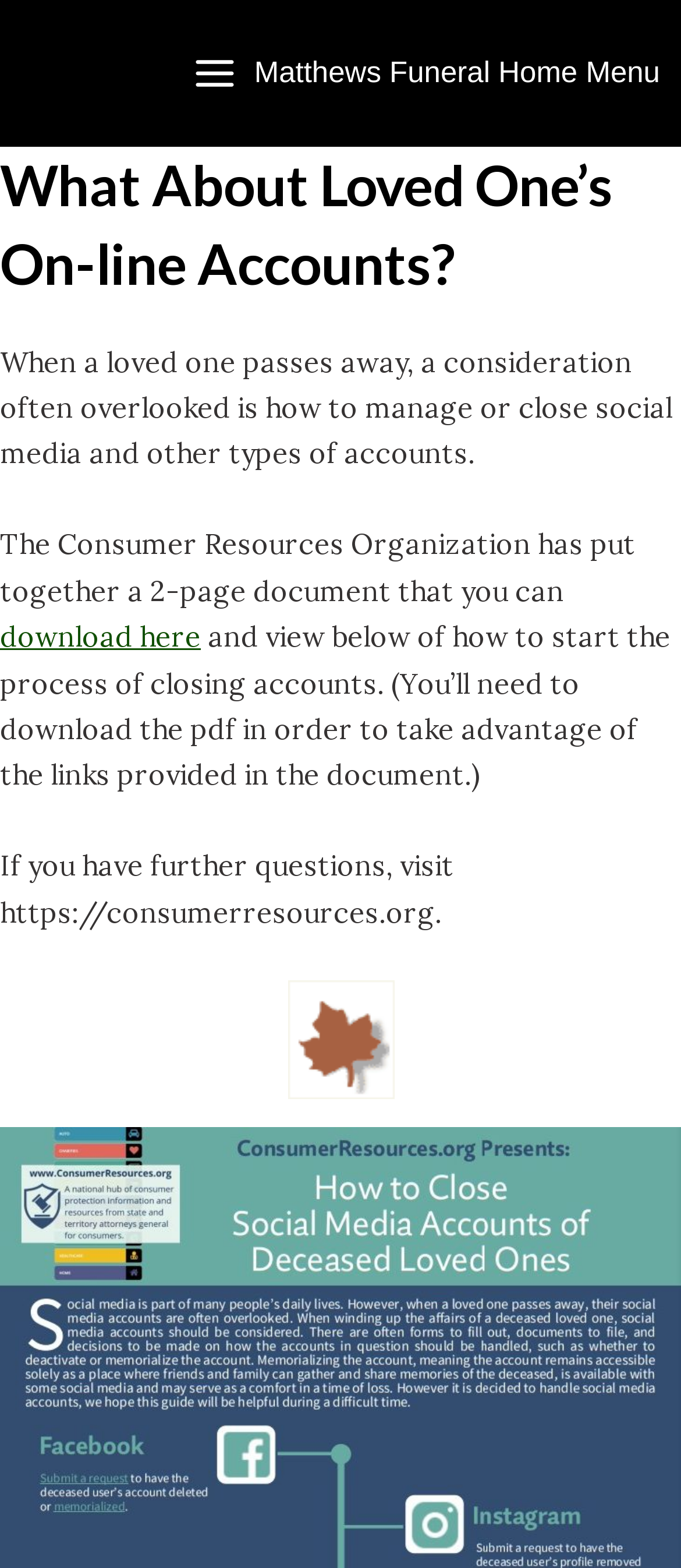Reply to the question with a brief word or phrase: What is provided by the Consumer Resources Organization?

2-page document